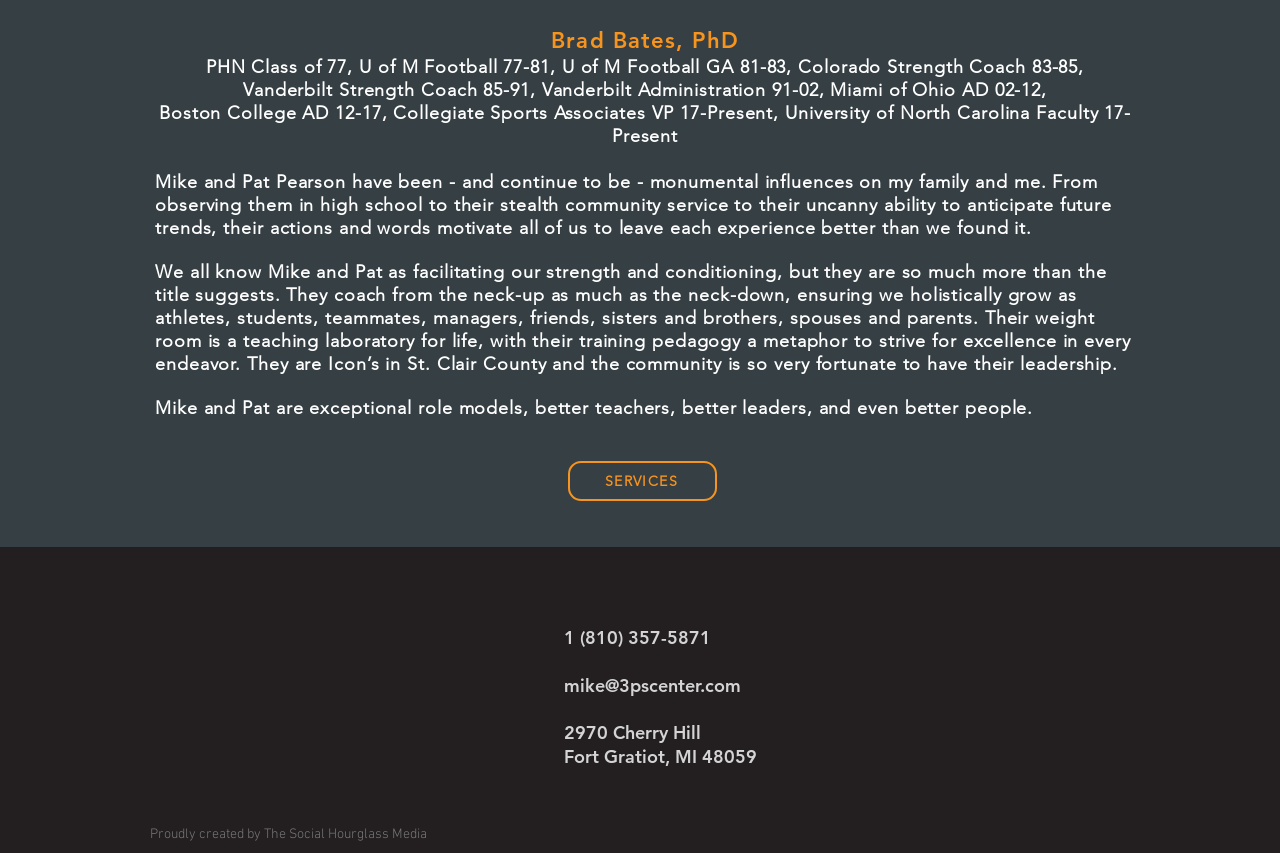What is the name of the person described on this webpage?
Deliver a detailed and extensive answer to the question.

The webpage has a heading element with the text 'Brad Bates, PhD', which suggests that the webpage is about a person named Brad Bates.